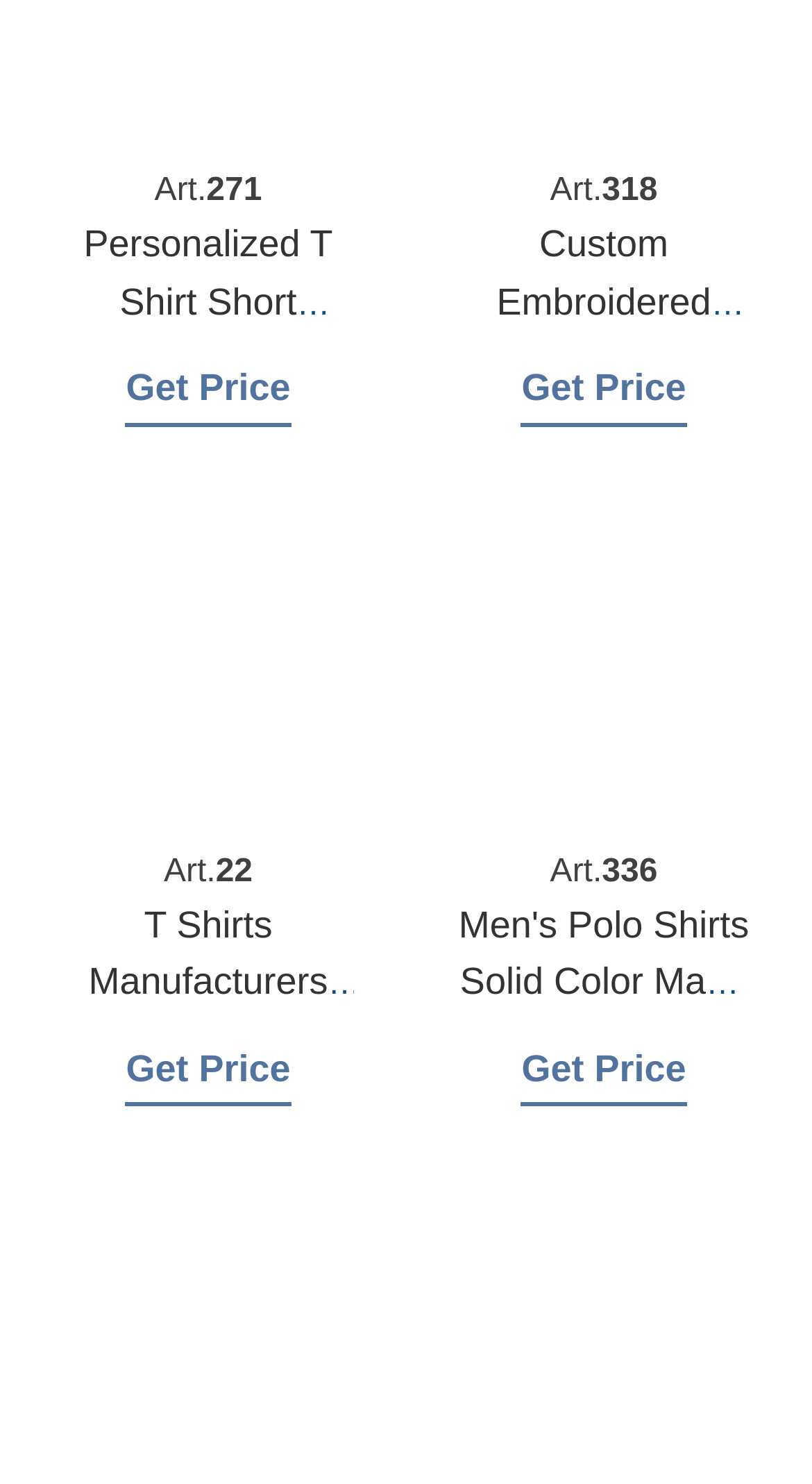Locate the bounding box coordinates of the area you need to click to fulfill this instruction: 'View details of Custom Embroidered Polo Shirts From Bangladesh Factory'. The coordinates must be in the form of four float numbers ranging from 0 to 1: [left, top, right, bottom].

[0.572, 0.151, 0.917, 0.331]